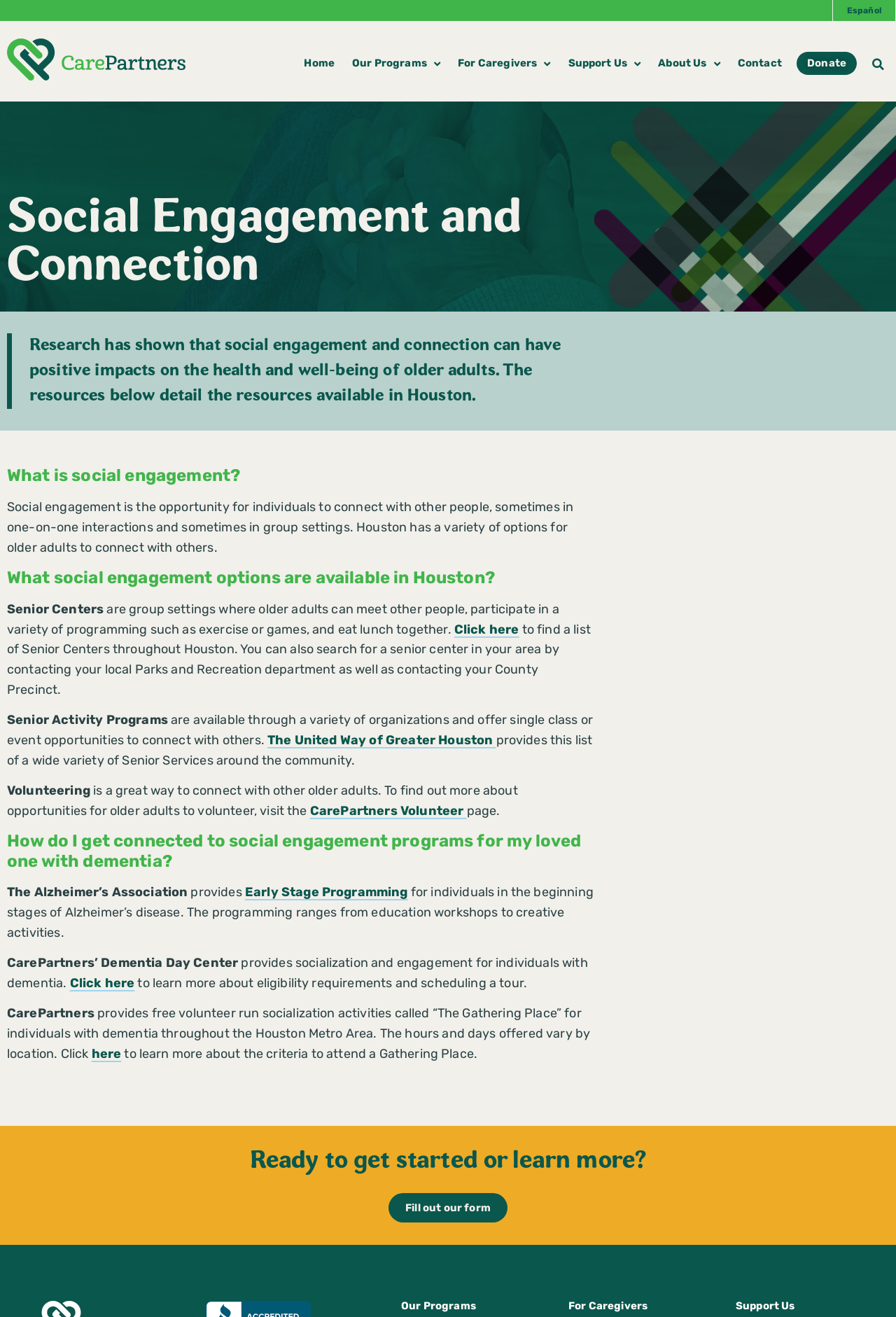Please predict the bounding box coordinates of the element's region where a click is necessary to complete the following instruction: "Learn more about Senior Centers". The coordinates should be represented by four float numbers between 0 and 1, i.e., [left, top, right, bottom].

[0.507, 0.472, 0.579, 0.484]